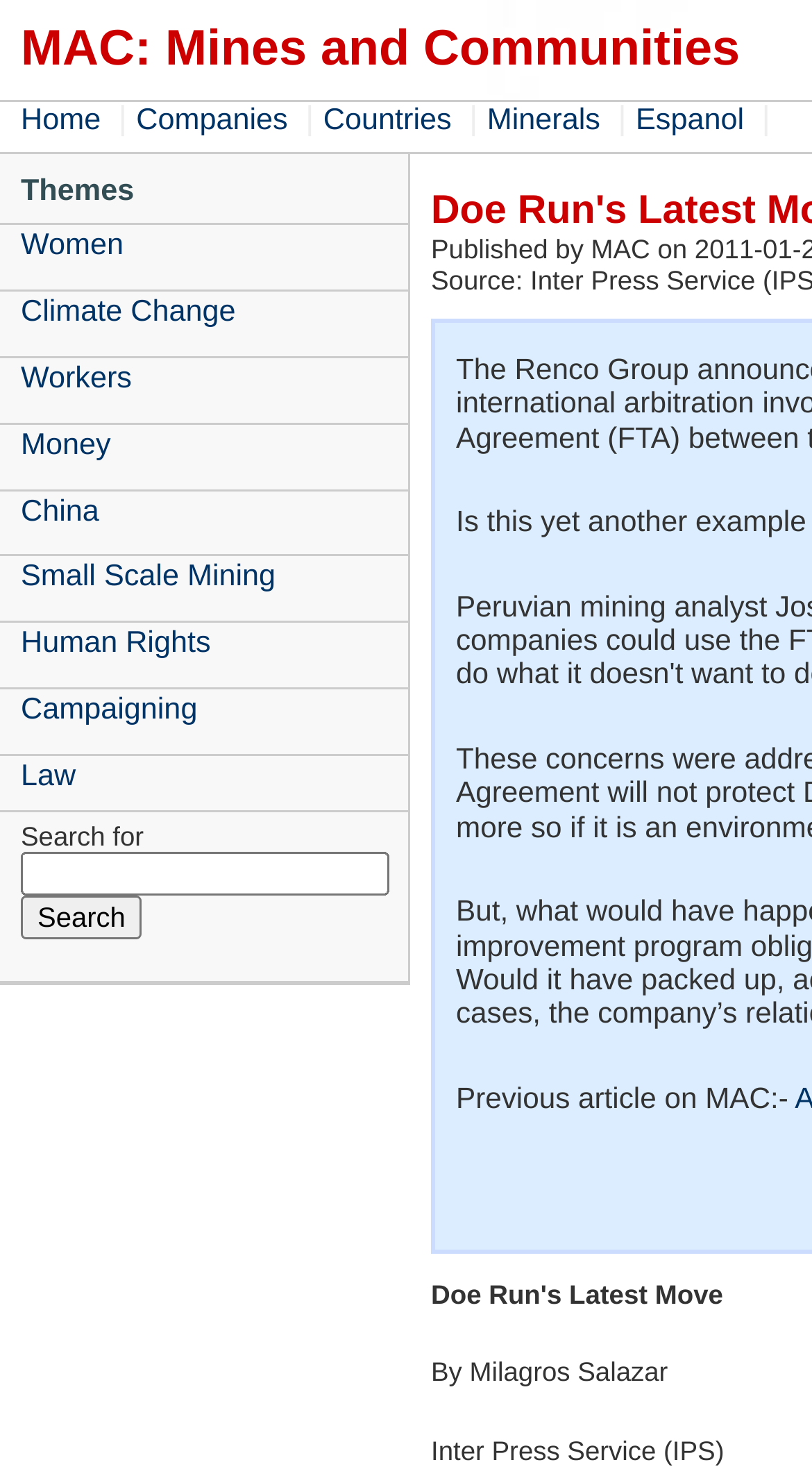Please provide a short answer using a single word or phrase for the question:
What is the first menu item on the top navigation bar?

Home